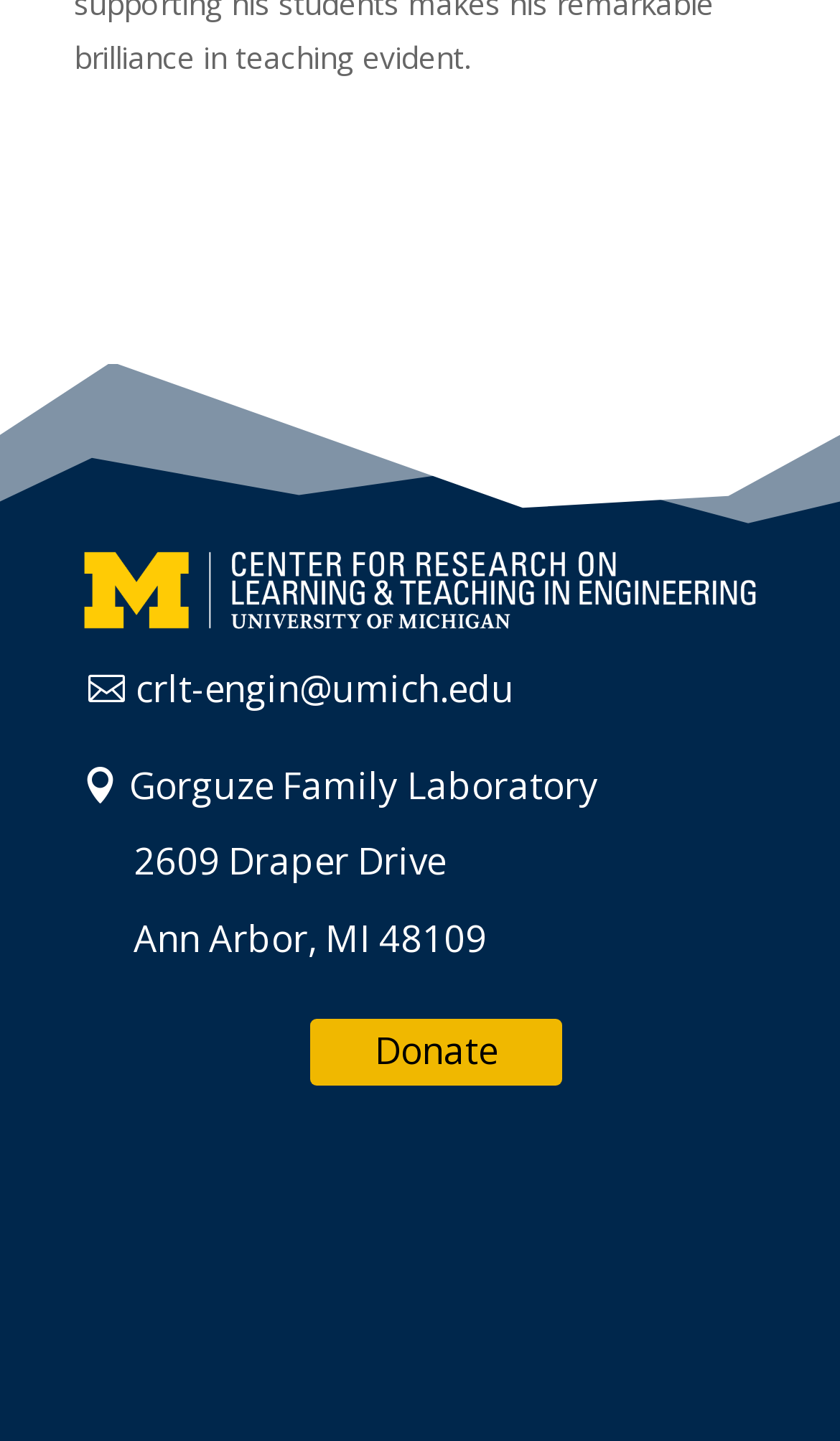Locate the bounding box coordinates of the UI element described by: "Accept". Provide the coordinates as four float numbers between 0 and 1, formatted as [left, top, right, bottom].

None